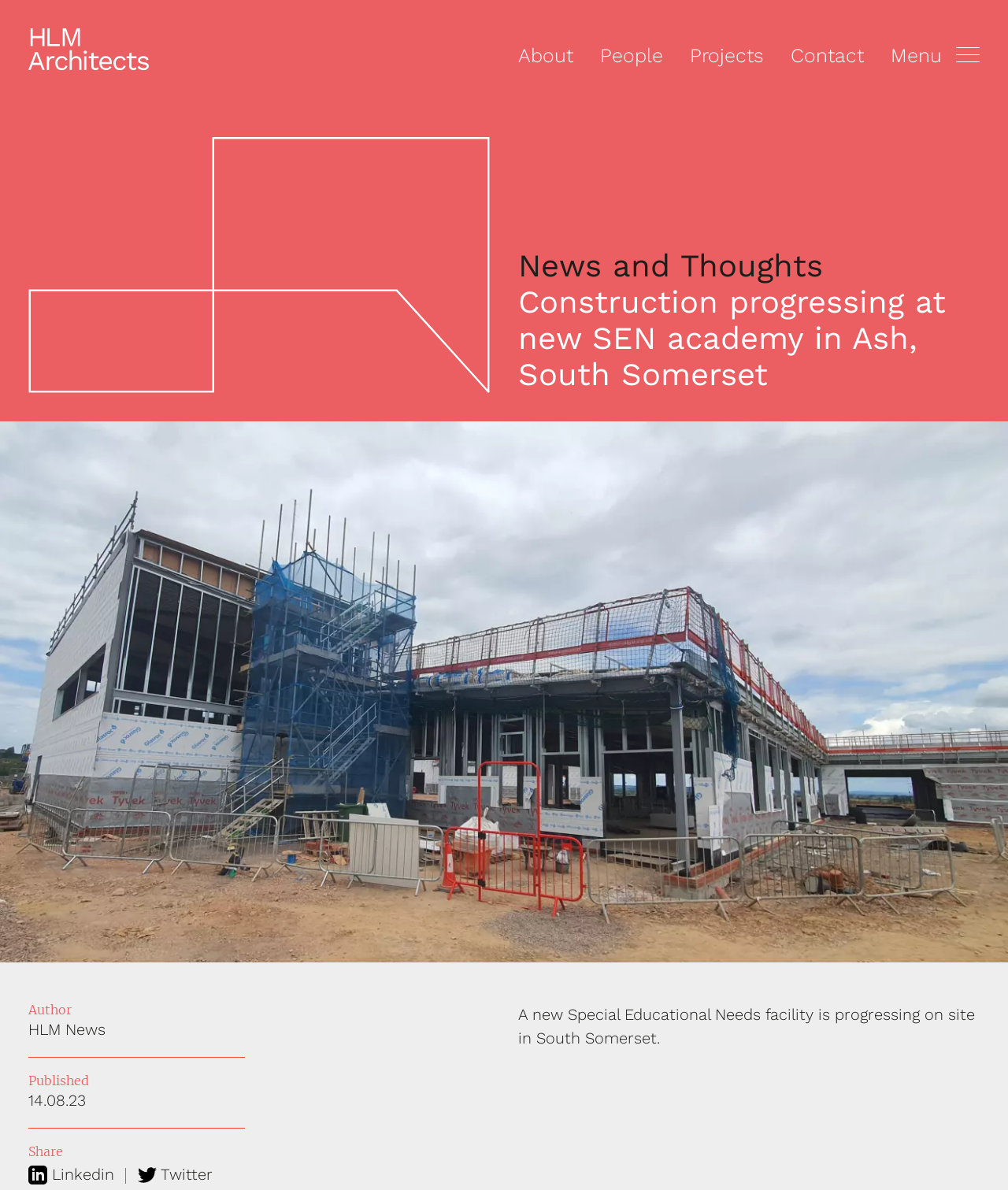Identify the bounding box for the UI element described as: "About". The coordinates should be four float numbers between 0 and 1, i.e., [left, top, right, bottom].

[0.514, 0.037, 0.569, 0.056]